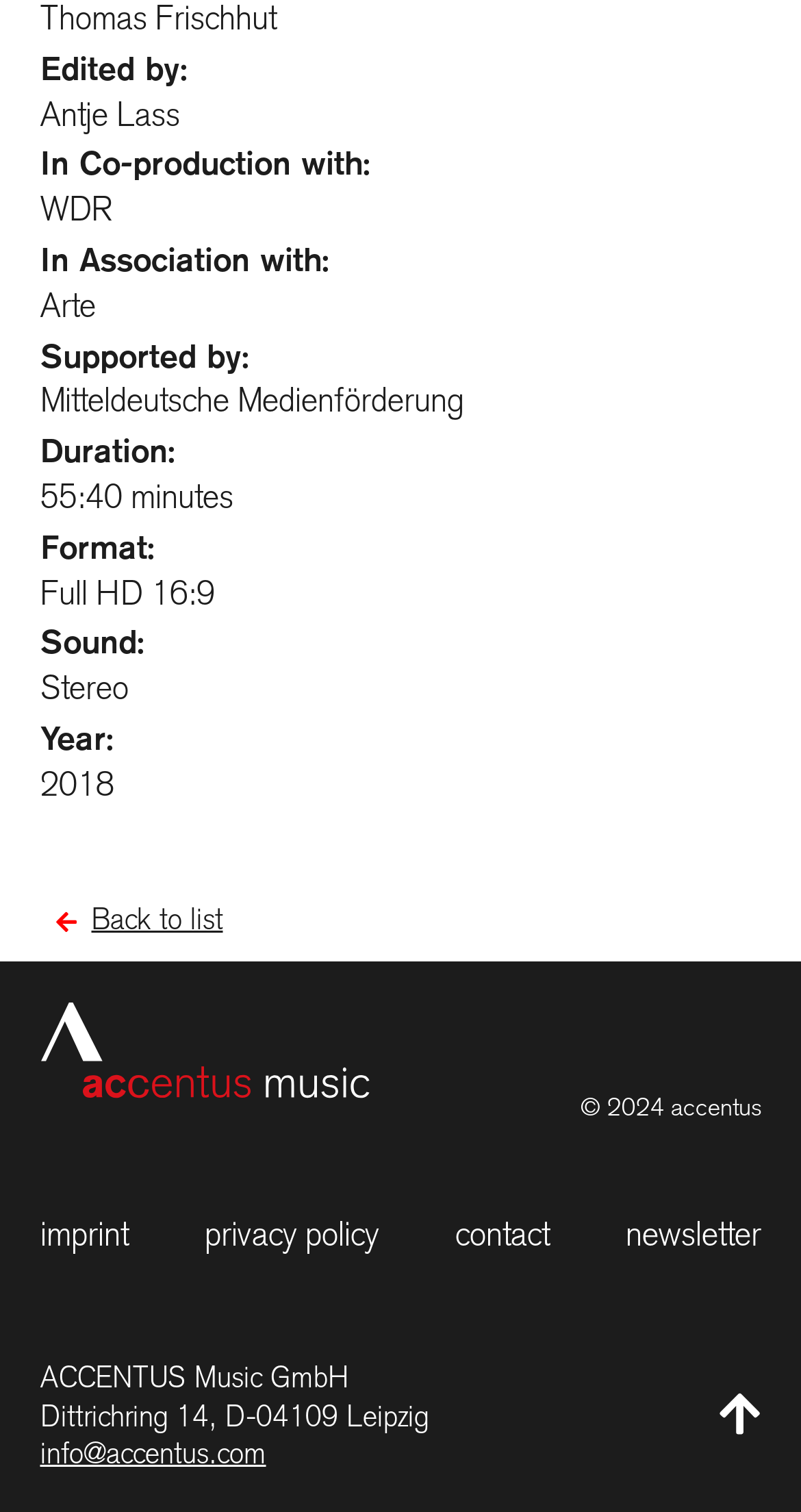Please find the bounding box for the UI component described as follows: "parent_node: © 2024 accentus".

[0.05, 0.664, 0.46, 0.735]